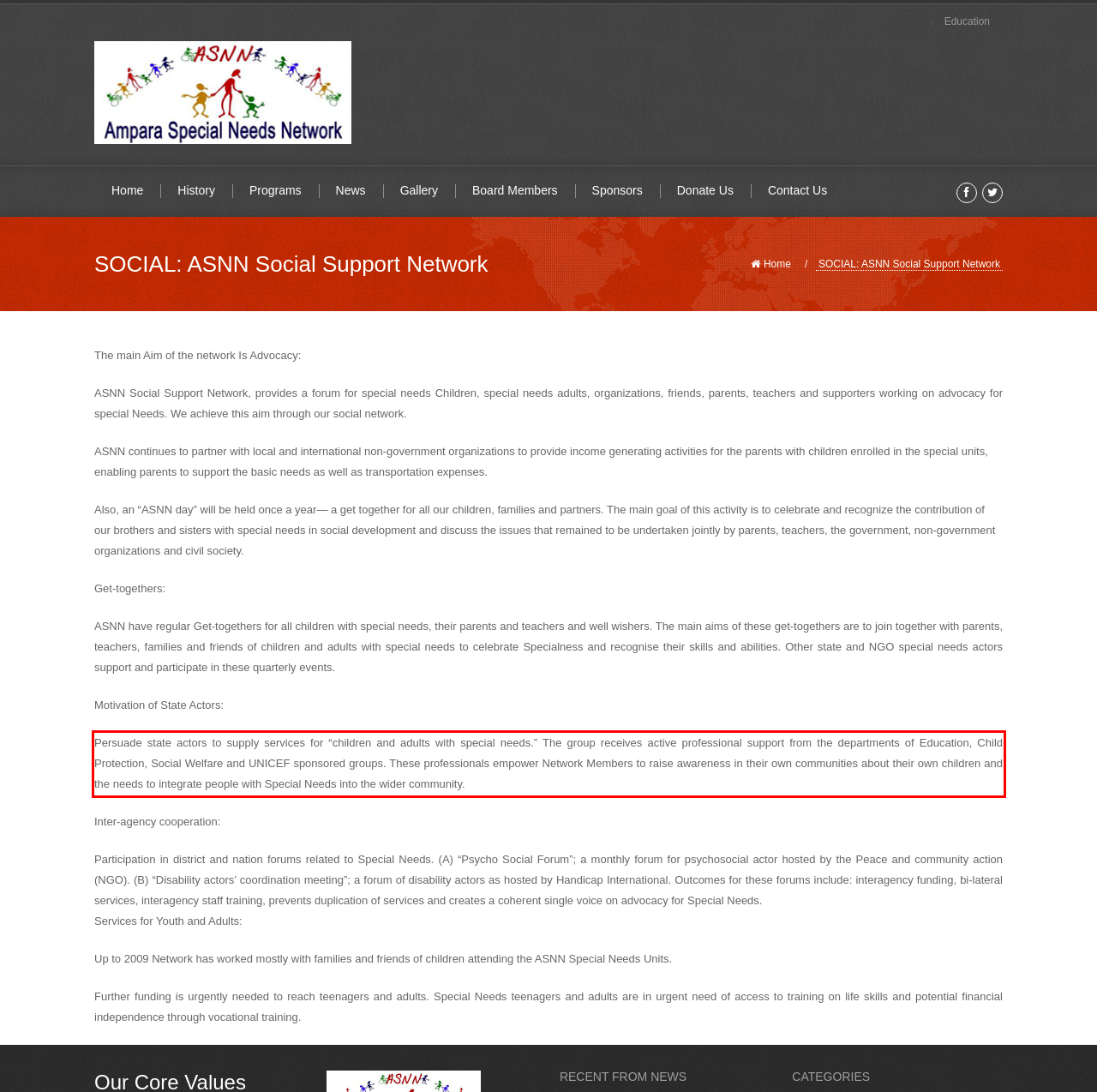Please look at the screenshot provided and find the red bounding box. Extract the text content contained within this bounding box.

Persuade state actors to supply services for “children and adults with special needs.” The group receives active professional support from the departments of Education, Child Protection, Social Welfare and UNICEF sponsored groups. These professionals empower Network Members to raise awareness in their own communities about their own children and the needs to integrate people with Special Needs into the wider community.